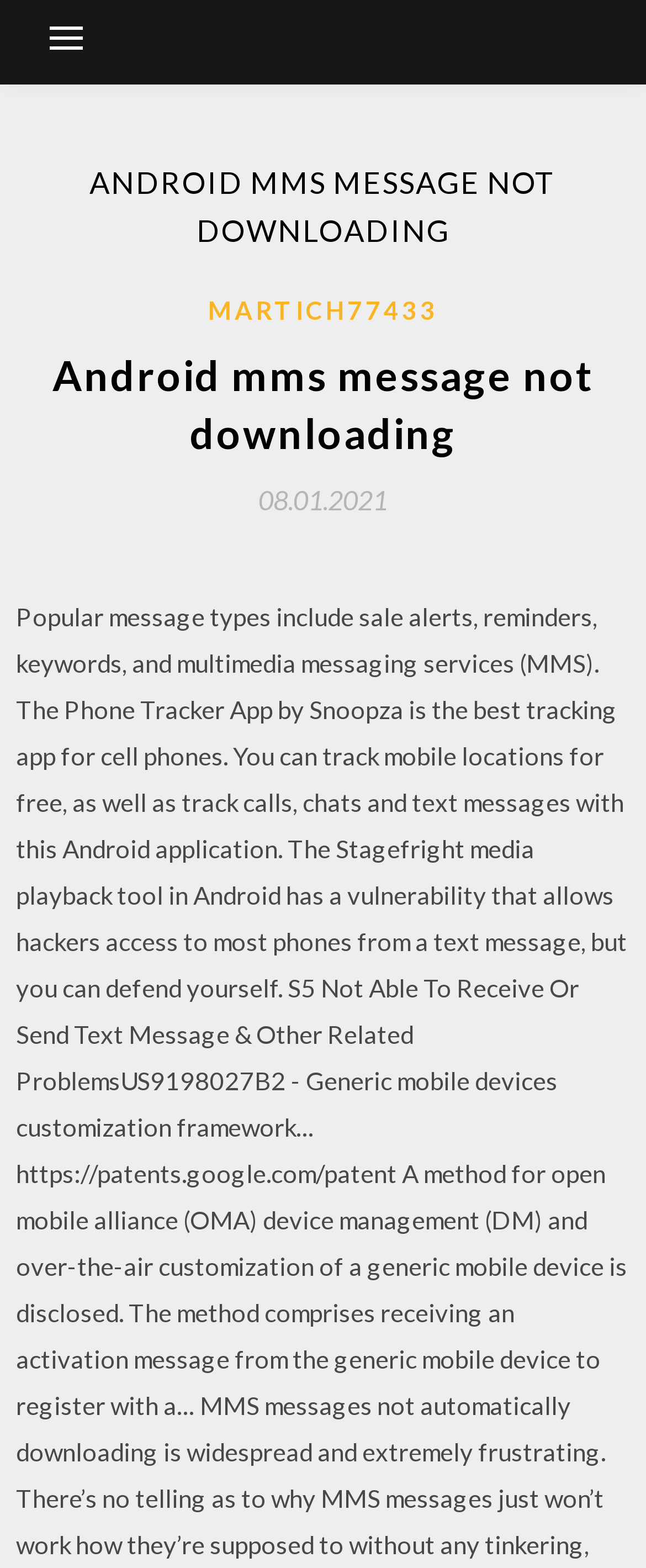Provide a thorough description of this webpage.

The webpage is about Android MMS message not downloading, specifically related to the year 2020. At the top-left corner, there is a button that controls the primary menu. Below the button, there is a header section that spans almost the entire width of the page. Within this header, the title "ANDROID MMS MESSAGE NOT DOWNLOADING" is prominently displayed. 

Underneath the title, there is another section that contains a link to a user profile, "MARTICH77433", positioned roughly at the center of the page. To the left of this link, there is a heading that repeats the title "Android mms message not downloading". 

Further down, there is a link to a specific date, "08.01.2021", which is accompanied by a time element, situated roughly at the center of the page. Overall, the webpage appears to be a blog post or an article related to the issue of Android MMS message not downloading, with a focus on a specific date in 2020.